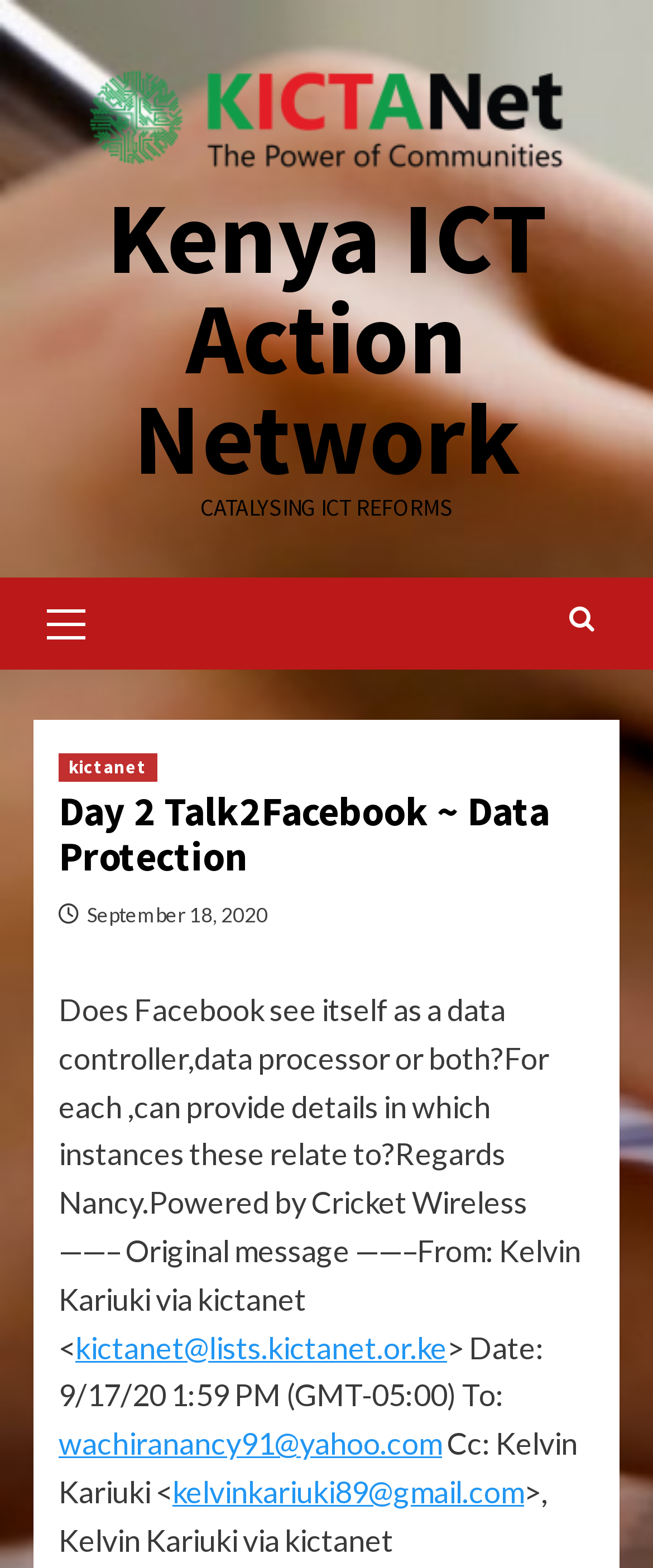Give a detailed account of the webpage.

The webpage appears to be a discussion forum or a blog post related to data protection, specifically a talk on Day 2 of an event called Talk2Facebook. 

At the top left of the page, there is a link to "Kenya ICT Action Network" accompanied by an image with the same name. Below this, there is another link to "Kenya ICT Action Network" positioned slightly to the right. 

To the right of these links, there is a static text "CATALYSING ICT REFORMS". 

A primary menu is located at the top center of the page, containing a link to "Primary Menu". 

On the top right, there is a link with a font awesome icon, which is part of a larger header section. This header section contains a link to "kictanet", a heading that reads "Day 2 Talk2Facebook ~ Data Protection", and a link to a date "September 18, 2020". 

Below the header section, there is a long block of static text that appears to be a question or a comment from a user named Nancy, asking about Facebook's role as a data controller or processor. 

Following this, there is a section that appears to be an email conversation, with static text and links to email addresses. The email conversation is indented, indicating that it is a response or a quote from an original message.